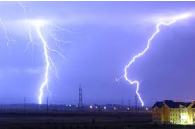Provide a brief response to the question using a single word or phrase: 
What is the structure with warm yellow lights?

Human habitation